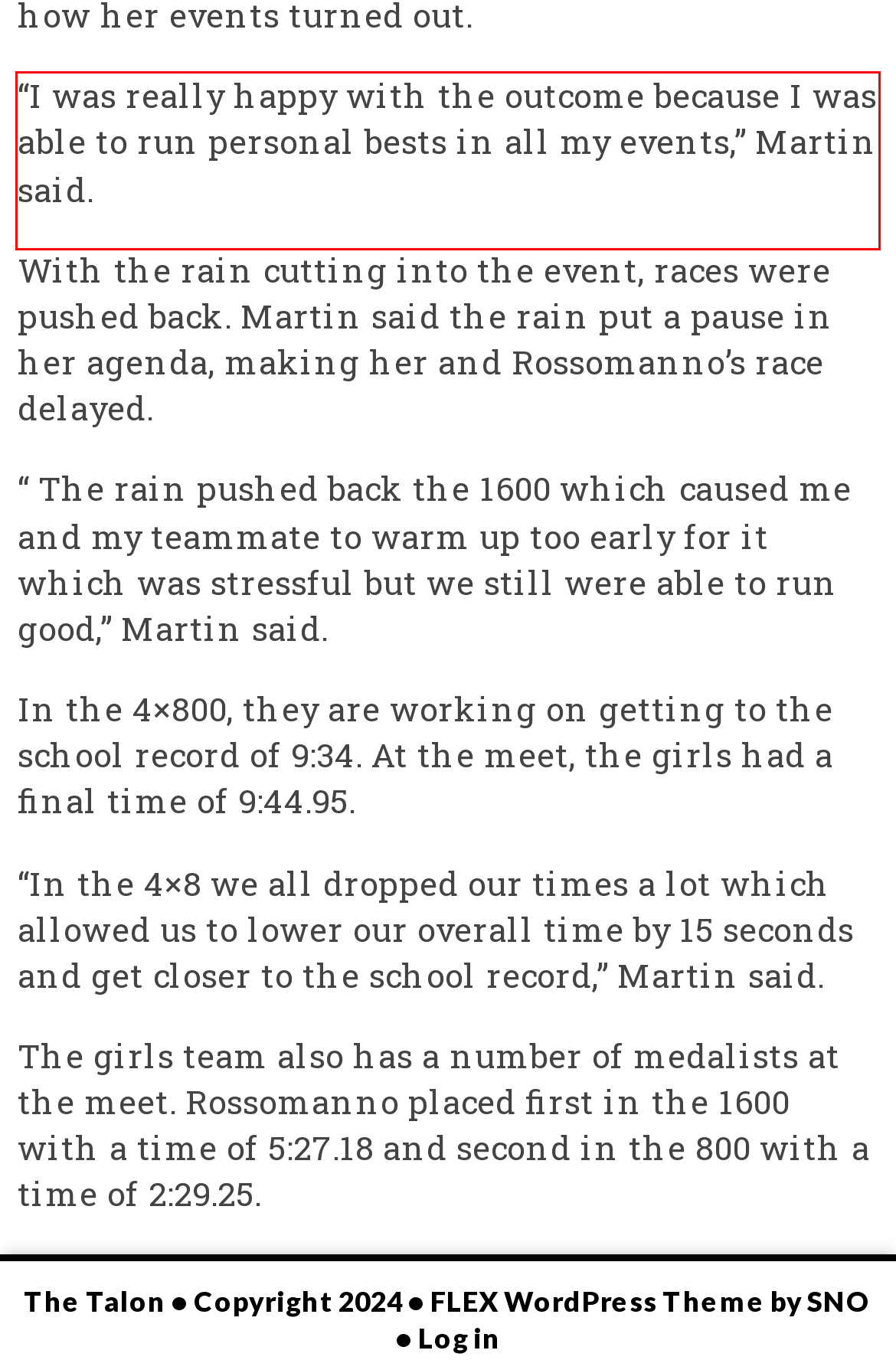There is a screenshot of a webpage with a red bounding box around a UI element. Please use OCR to extract the text within the red bounding box.

“I was really happy with the outcome because I was able to run personal bests in all my events,” Martin said.